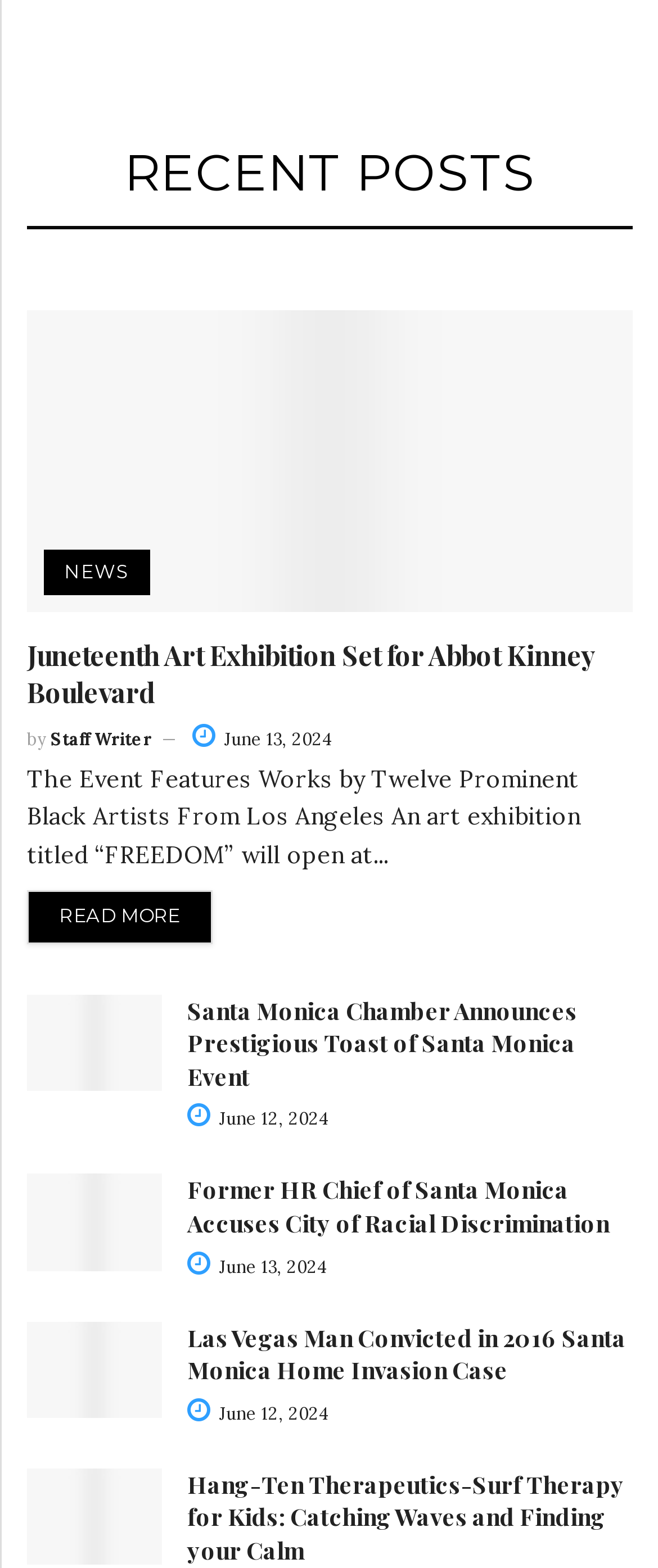Please determine the bounding box coordinates of the element's region to click for the following instruction: "Go to the Home page".

None